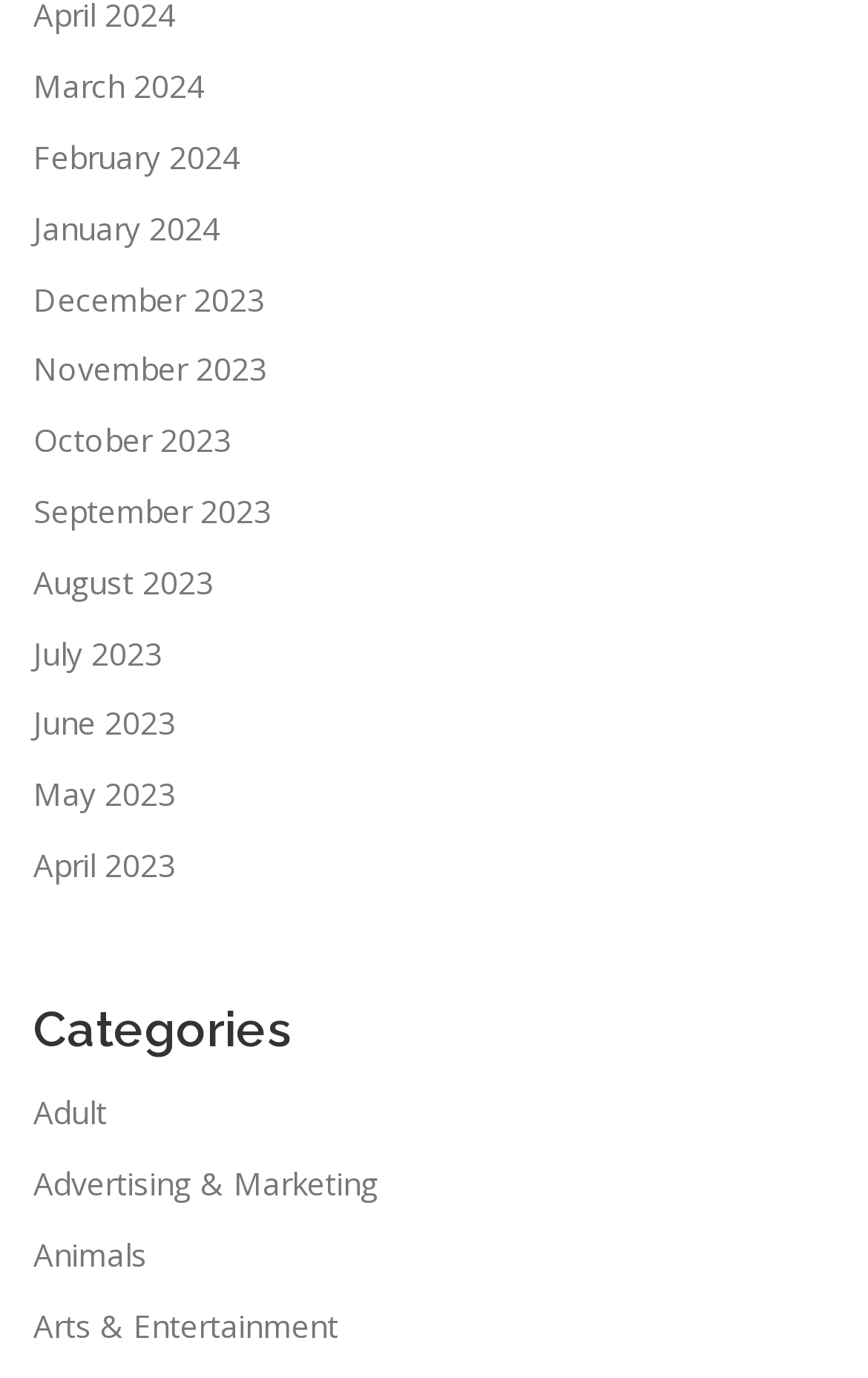Carefully examine the image and provide an in-depth answer to the question: What is the earliest month listed?

By examining the list of months at the top of the webpage, I can see that the months are listed in descending order. The last link in the list is 'May 2023', which indicates it is the earliest month listed.